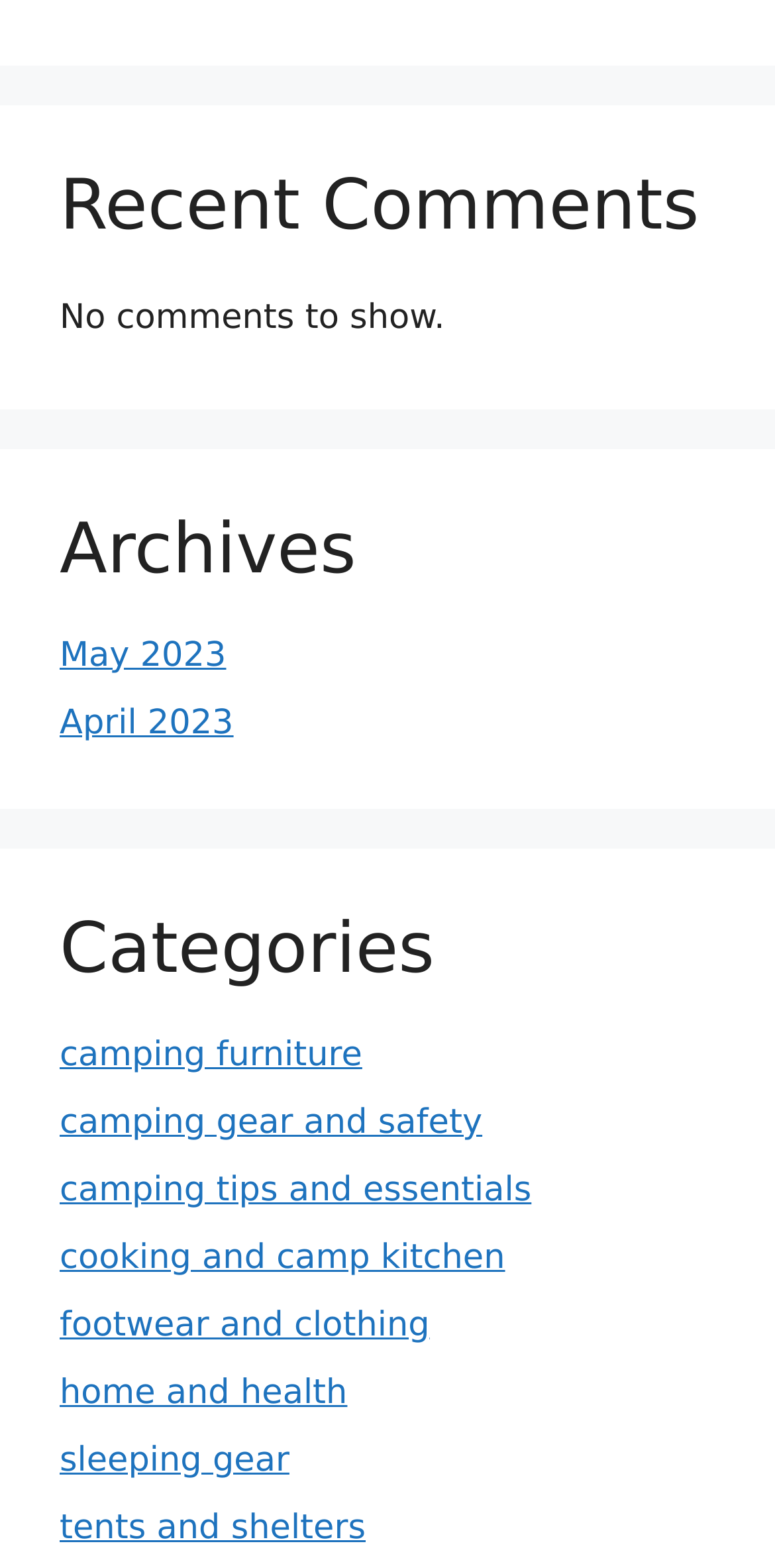Can you determine the bounding box coordinates of the area that needs to be clicked to fulfill the following instruction: "go to May 2023 archives"?

[0.077, 0.405, 0.292, 0.43]